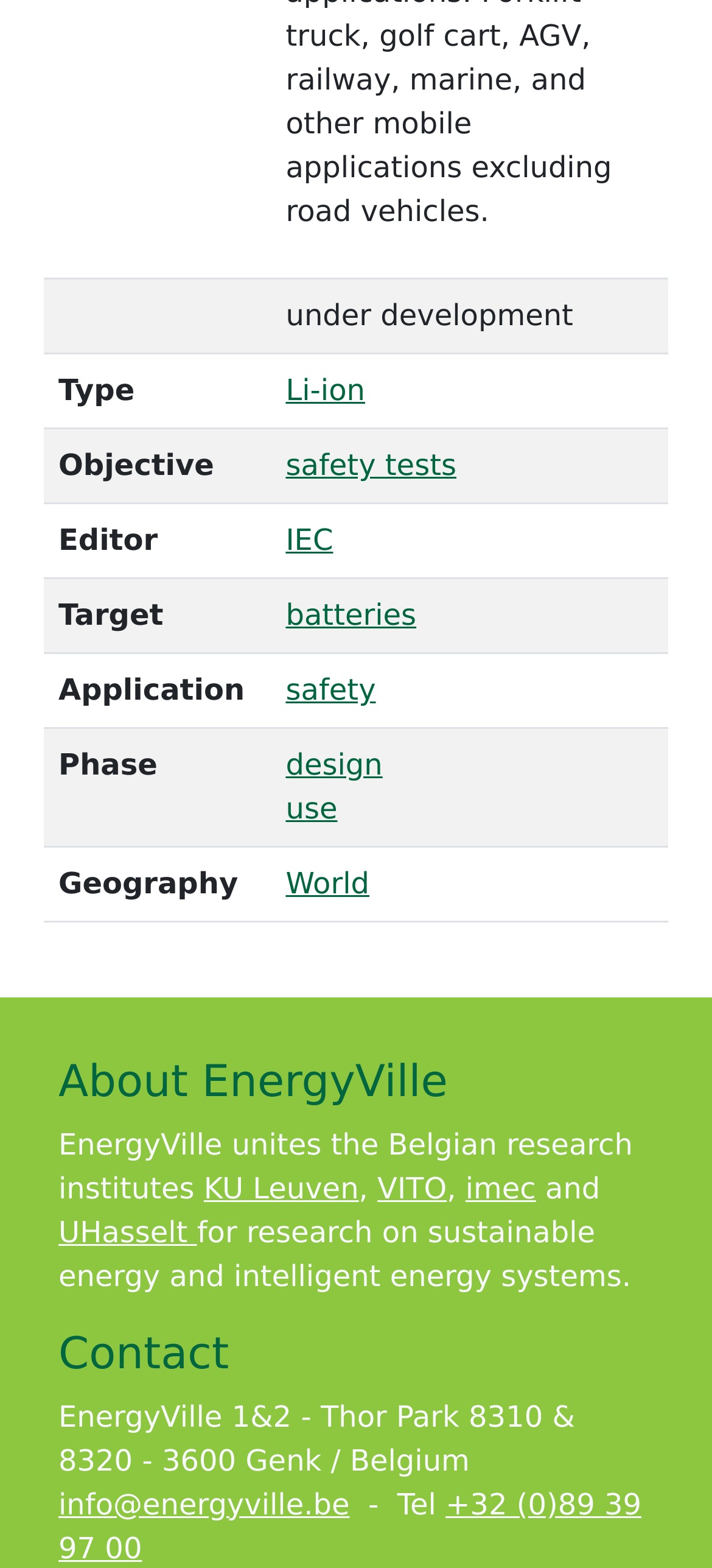Please answer the following question using a single word or phrase: 
What is the email address of EnergyVille?

info@energyville.be